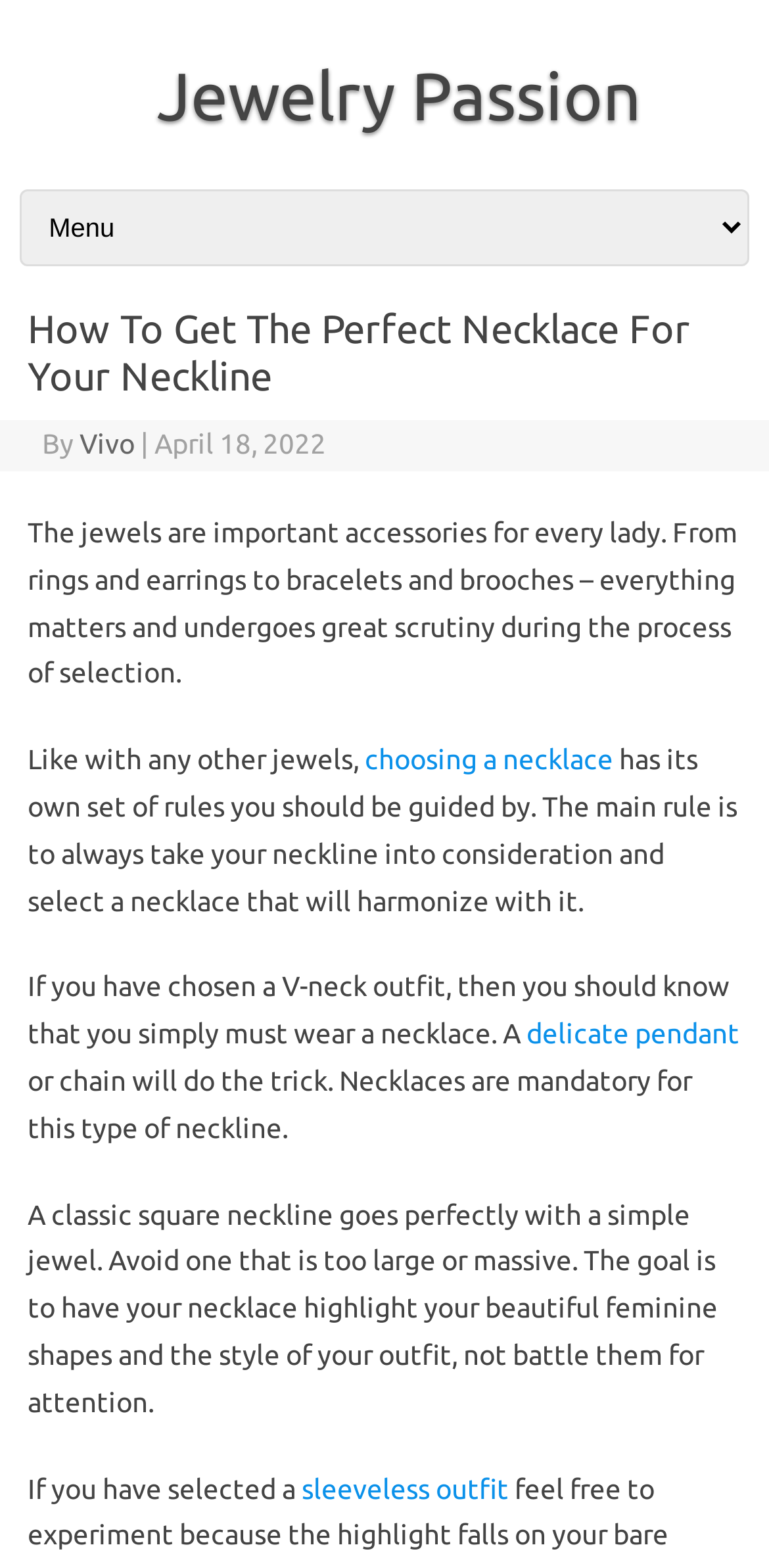Extract the bounding box coordinates for the UI element described as: "choosing a necklace".

[0.474, 0.474, 0.797, 0.495]